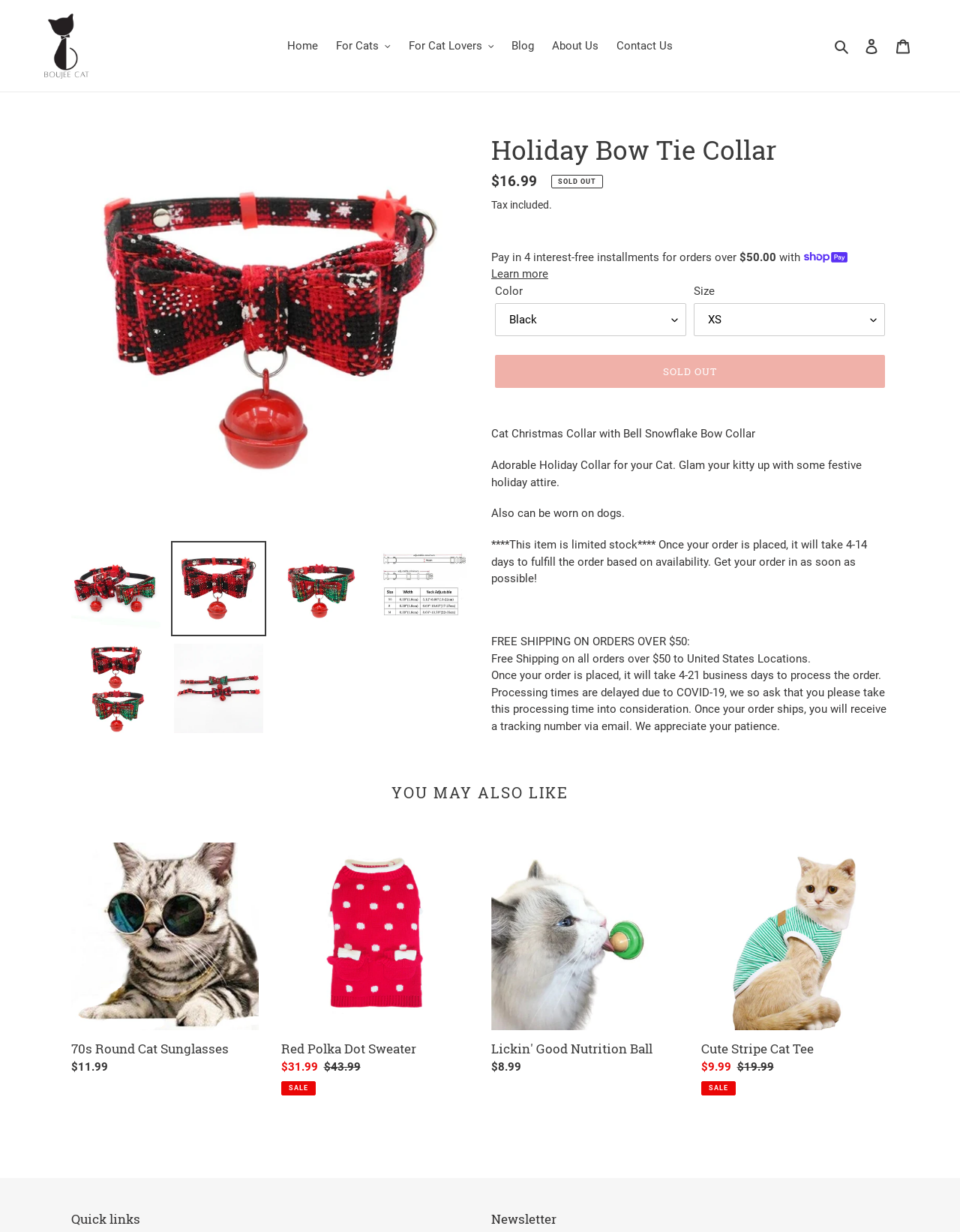Please mark the bounding box coordinates of the area that should be clicked to carry out the instruction: "Search for products".

[0.864, 0.03, 0.891, 0.045]